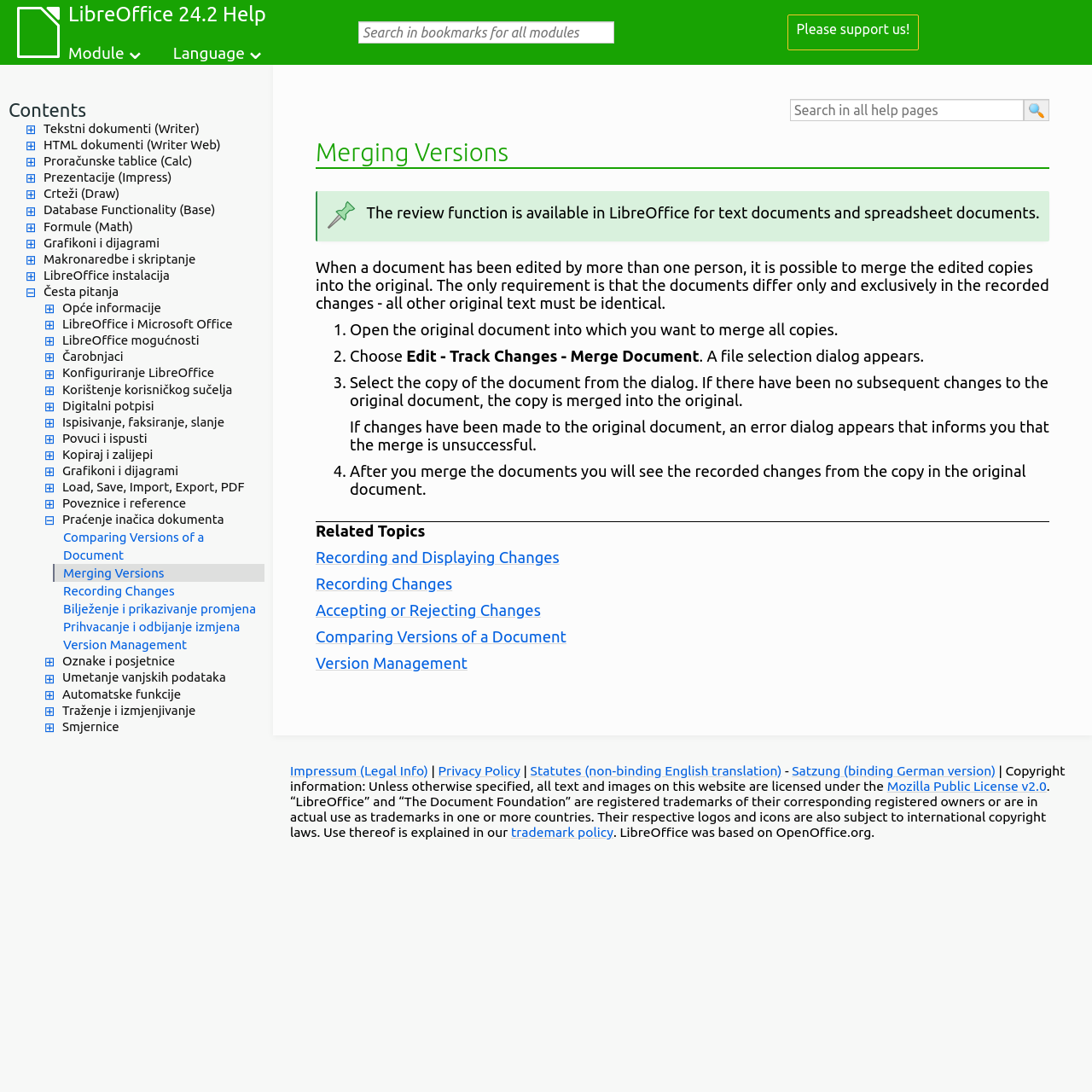What is the purpose of the 'Merge Document' function?
Using the image as a reference, give a one-word or short phrase answer.

To merge edited copies into the original document